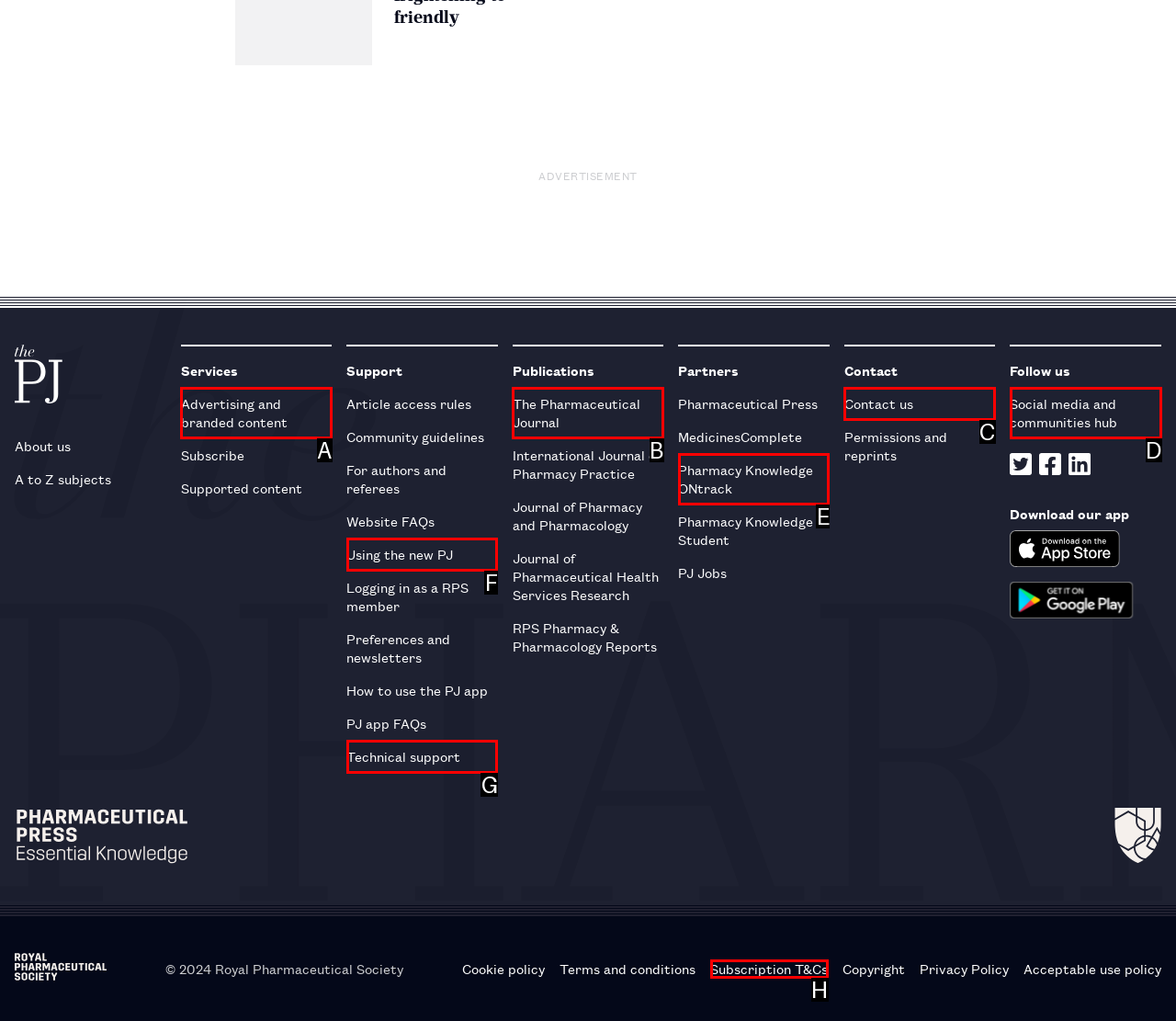From the provided options, pick the HTML element that matches the description: Advertising and branded content. Respond with the letter corresponding to your choice.

A